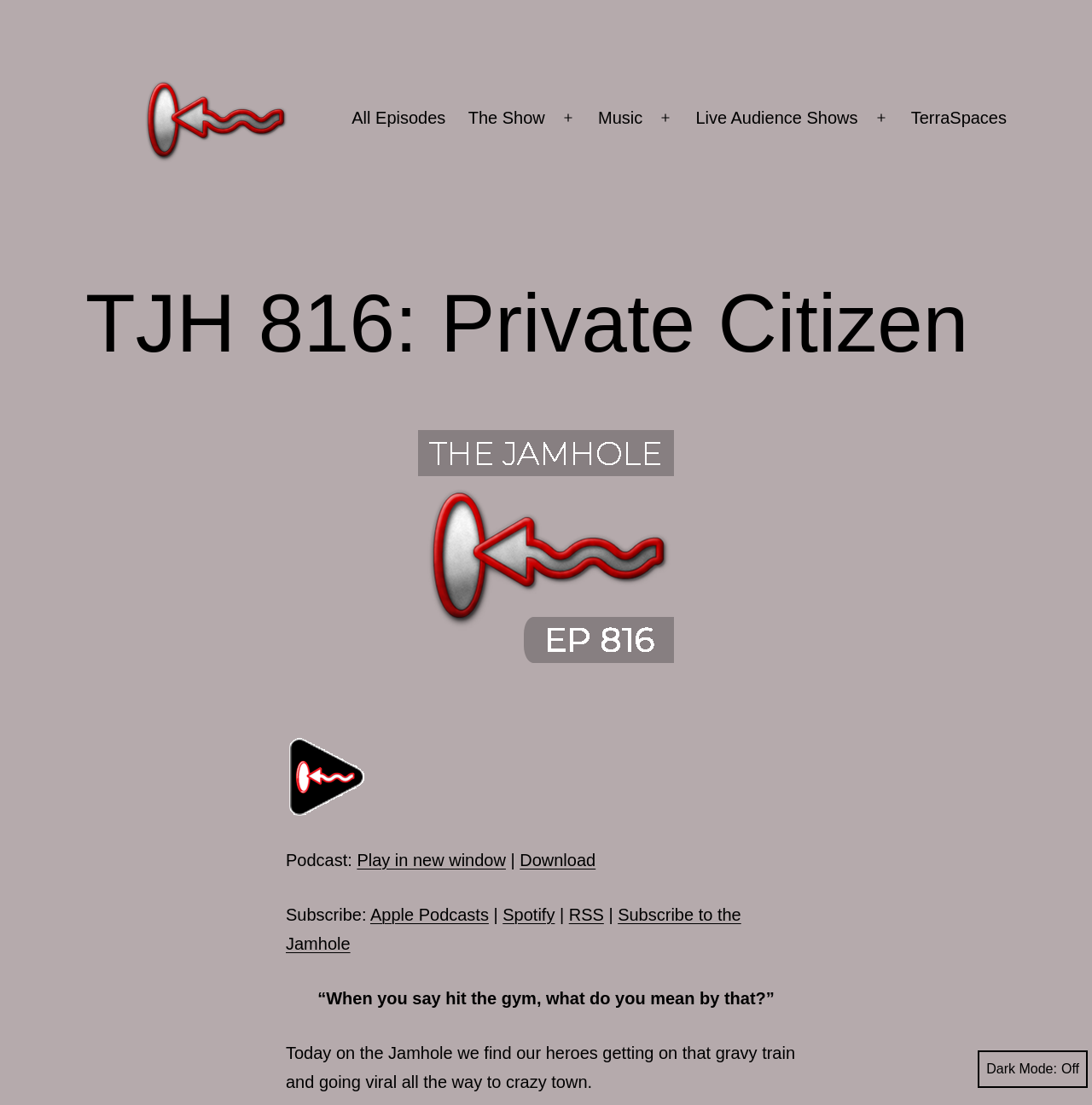From the webpage screenshot, predict the bounding box of the UI element that matches this description: "Live Audience Shows".

[0.627, 0.088, 0.796, 0.127]